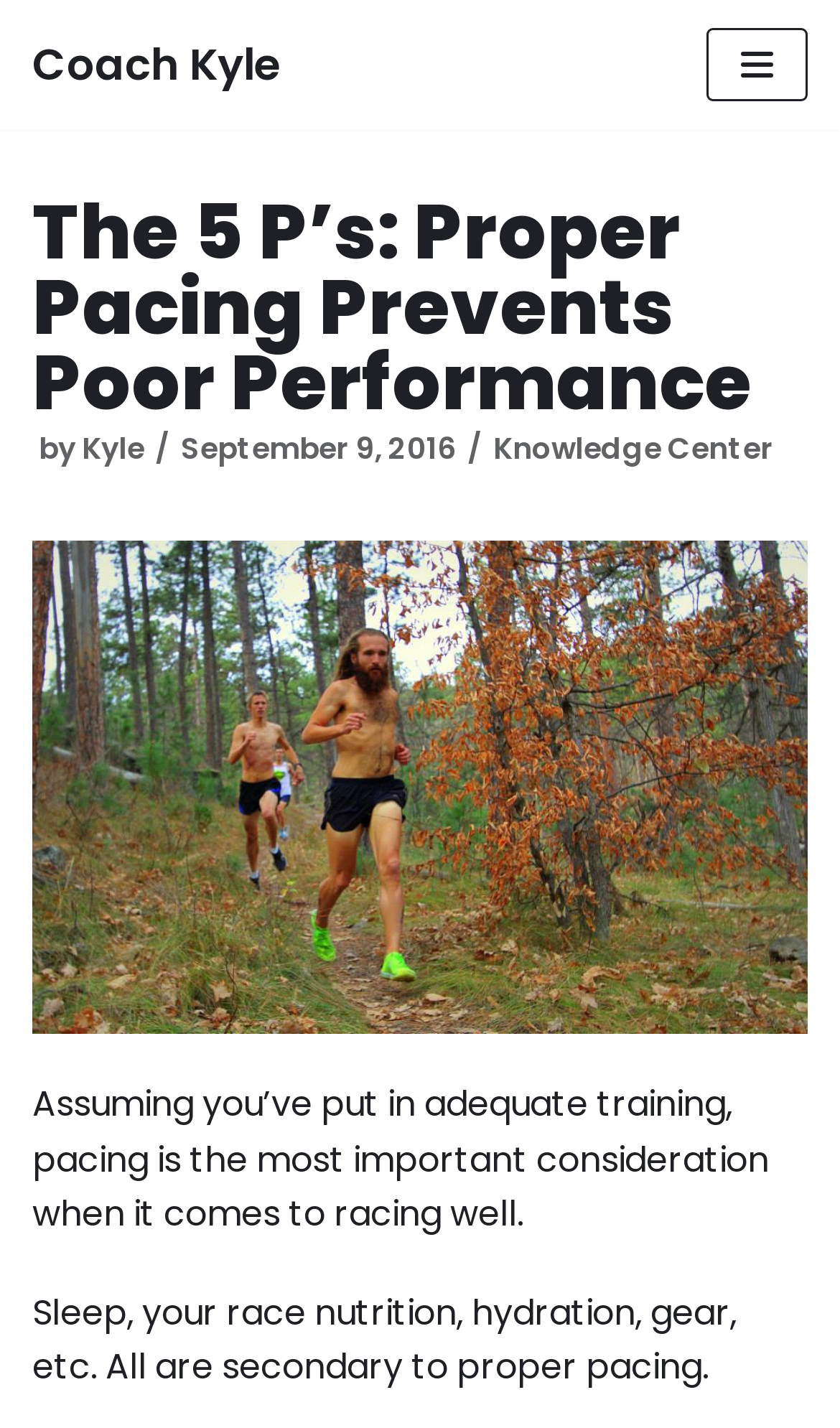What is the purpose of proper pacing?
Please use the image to provide an in-depth answer to the question.

The purpose of proper pacing can be inferred by reading the main heading, which states 'The 5 P’s: Proper Pacing Prevents Poor Performance'. This suggests that the purpose of proper pacing is to prevent poor performance.